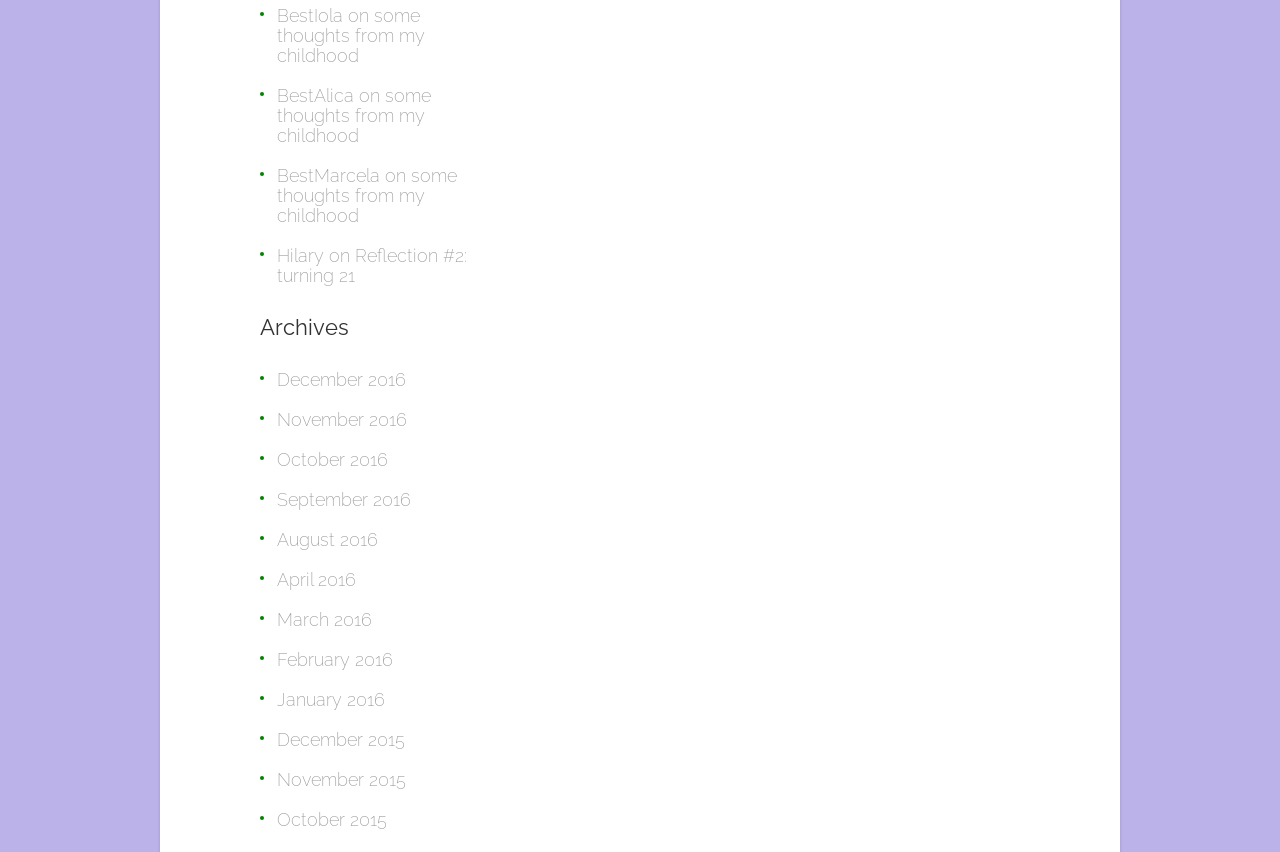Highlight the bounding box coordinates of the region I should click on to meet the following instruction: "visit BestIola's page".

[0.216, 0.006, 0.268, 0.031]